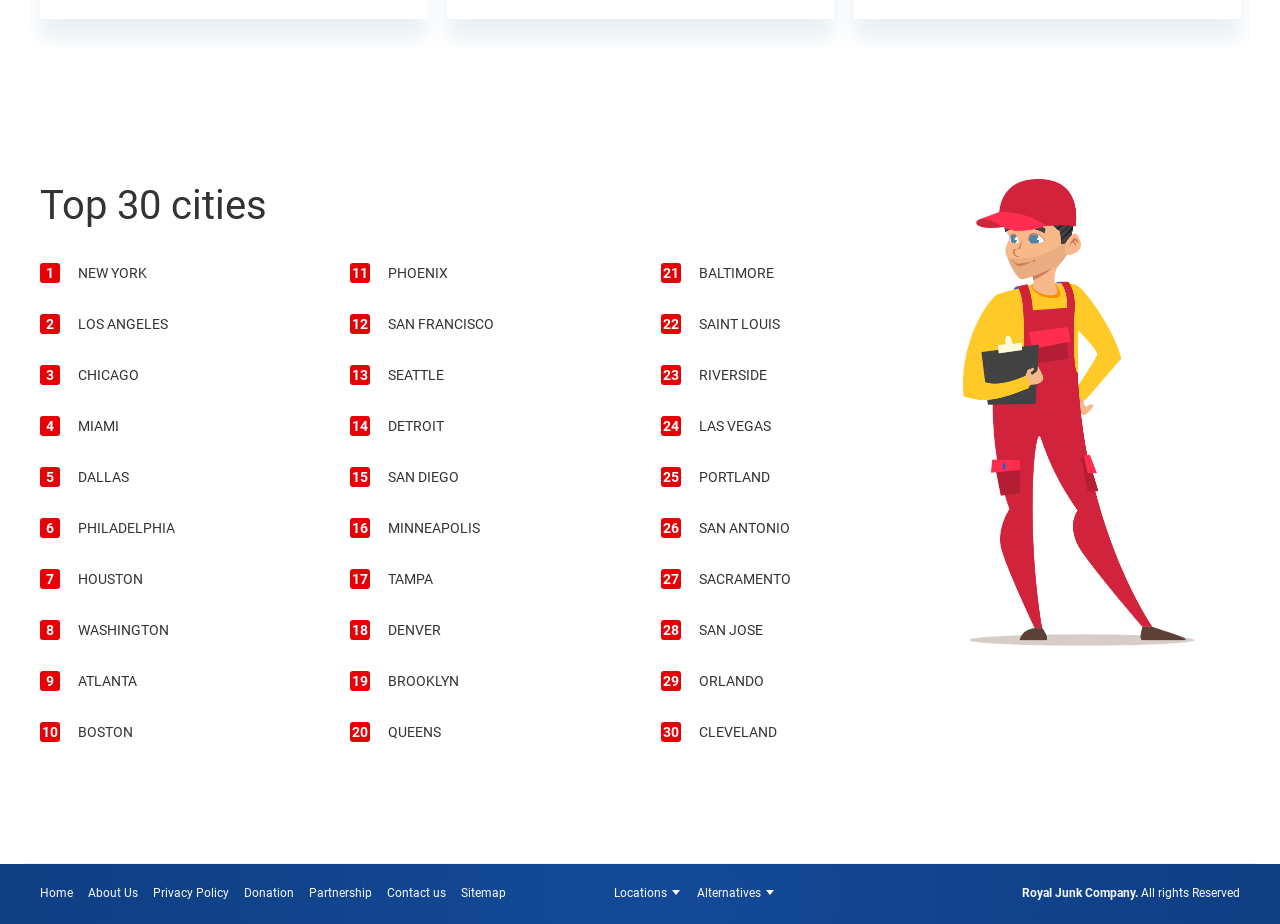Give the bounding box coordinates for this UI element: "11 Phoenix". The coordinates should be four float numbers between 0 and 1, arranged as [left, top, right, bottom].

[0.274, 0.285, 0.48, 0.308]